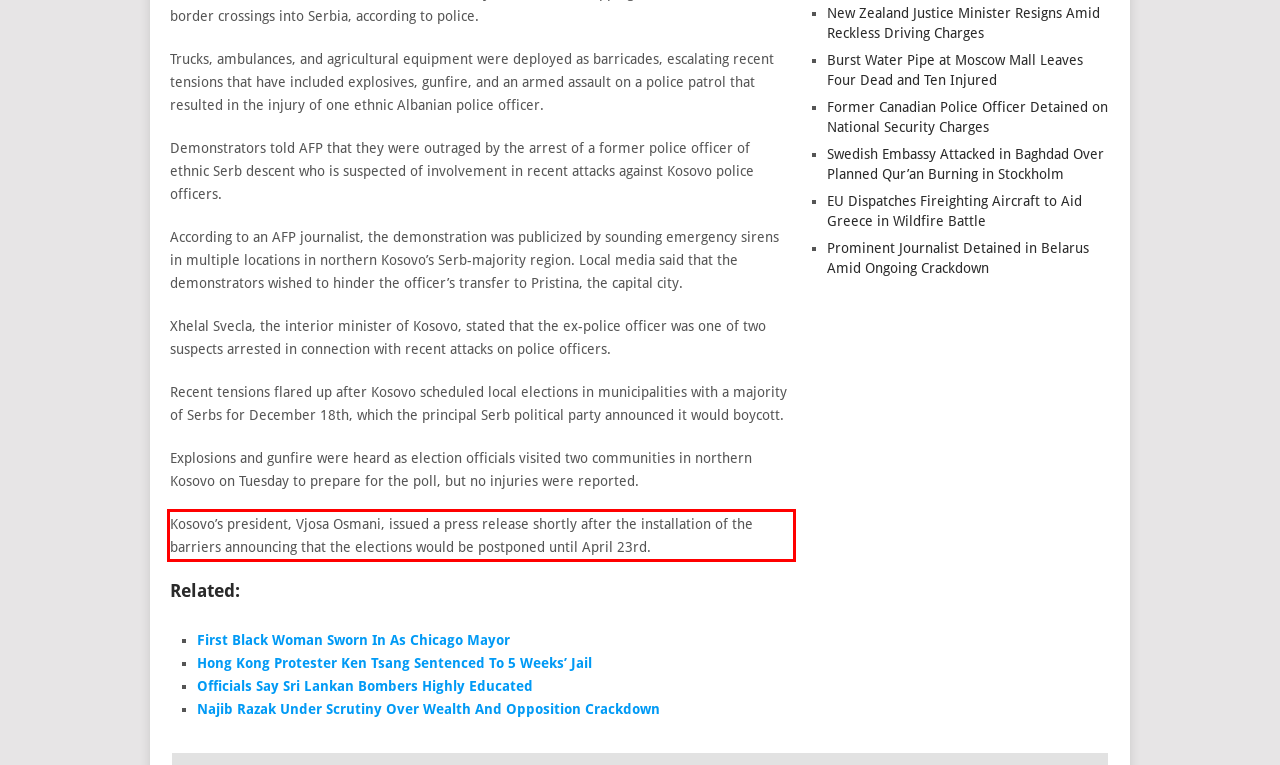Please perform OCR on the UI element surrounded by the red bounding box in the given webpage screenshot and extract its text content.

Kosovo’s president, Vjosa Osmani, issued a press release shortly after the installation of the barriers announcing that the elections would be postponed until April 23rd.